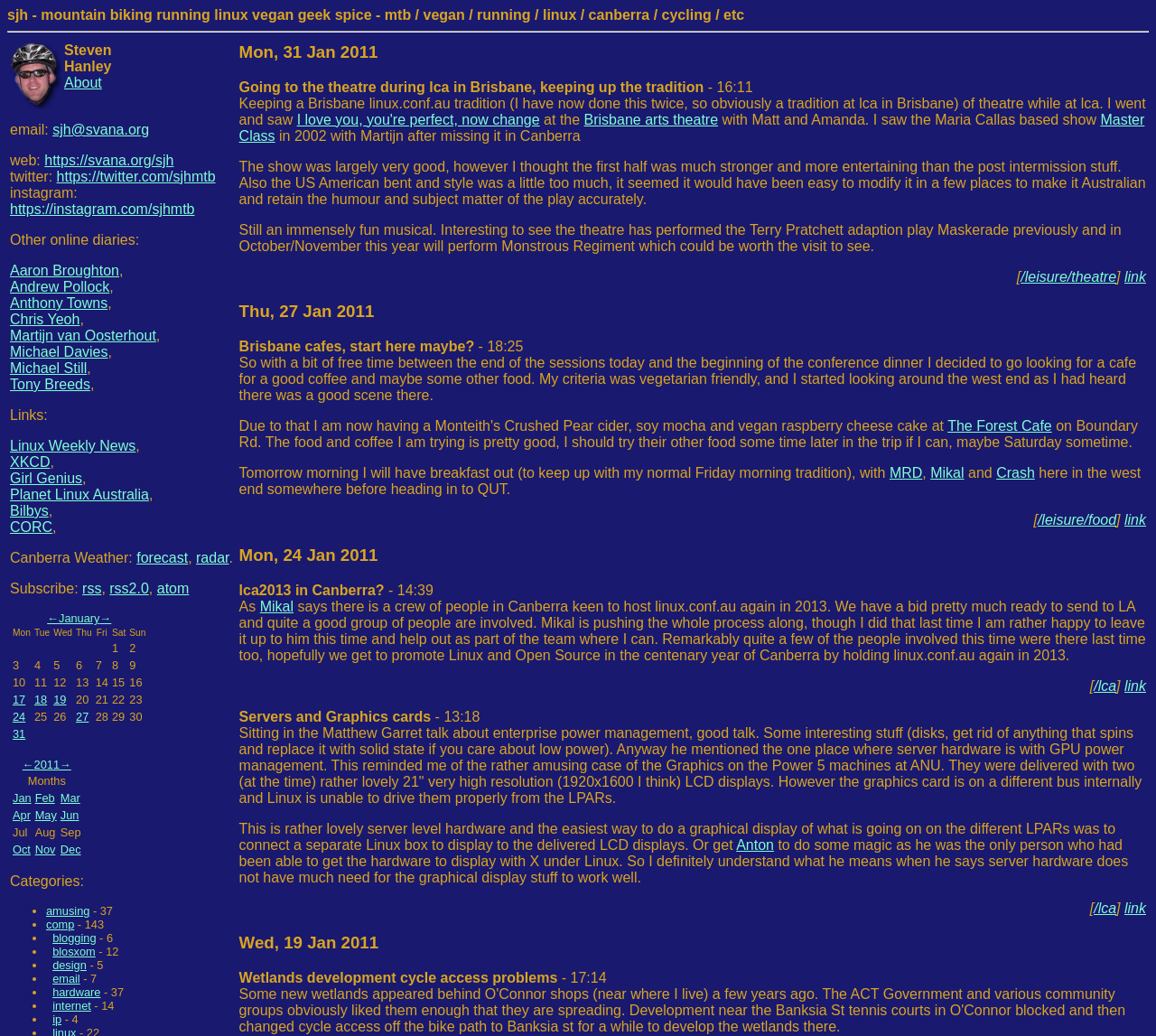Please provide a comprehensive answer to the question based on the screenshot: How many column headers are in the calendar table?

The calendar table has 7 column headers: Mon, Tue, Wed, Thu, Fri, Sat, and Sun, which represent the days of the week.